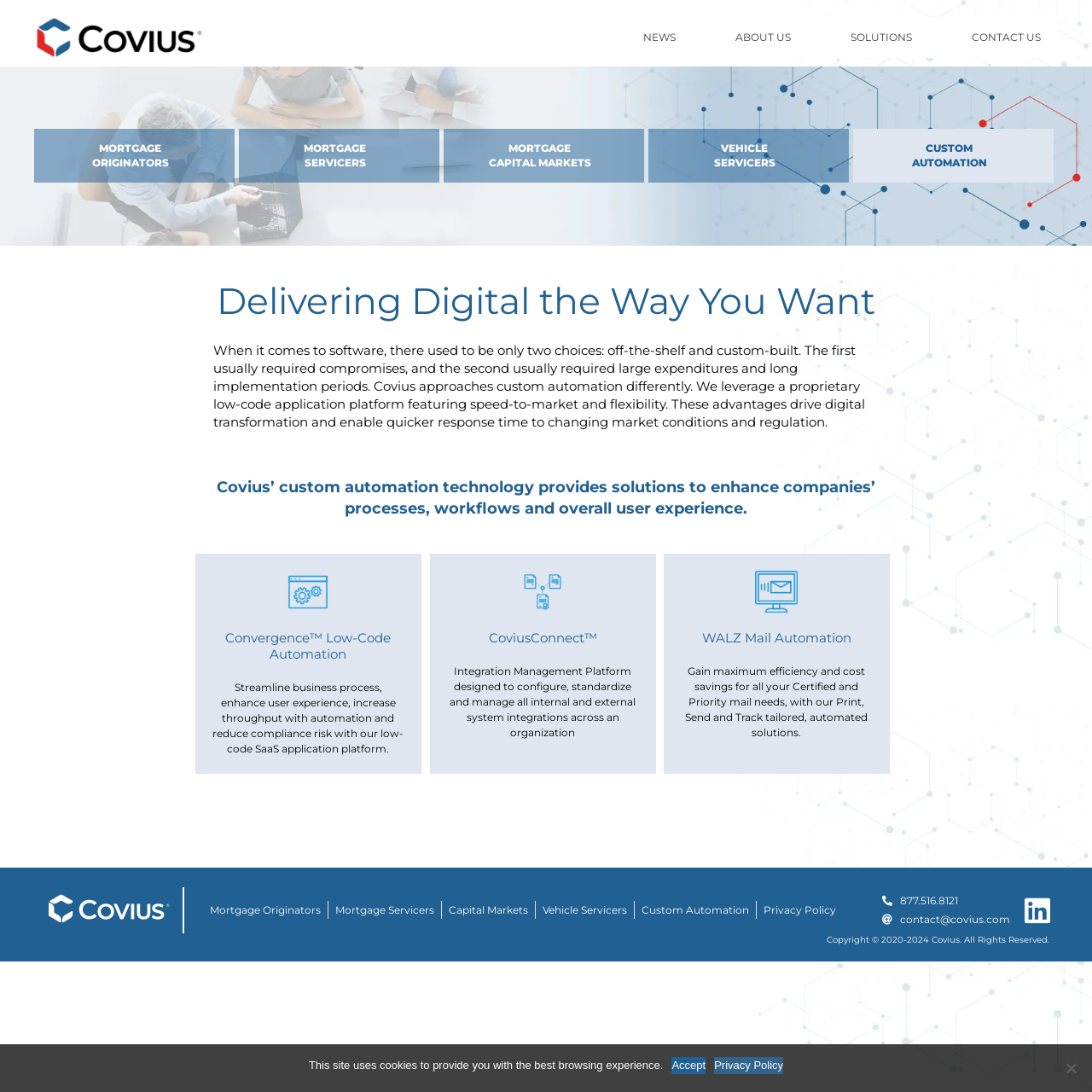What is the contact email of Covius?
Please provide a single word or phrase as the answer based on the screenshot.

contact@covius.com